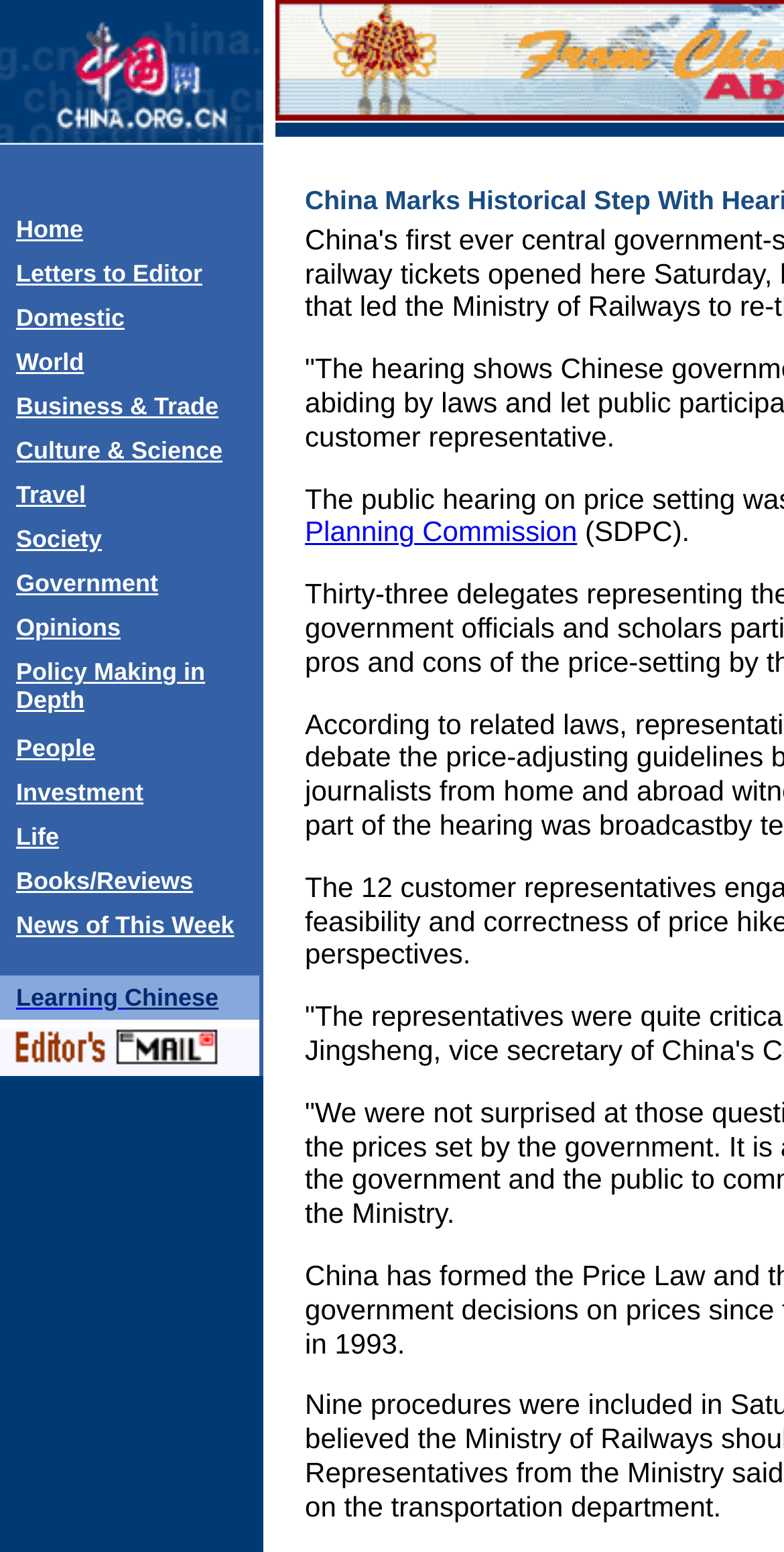Locate the bounding box of the UI element with the following description: "Business & Trade".

[0.021, 0.253, 0.279, 0.271]